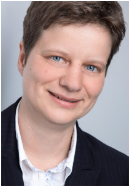Based on the image, give a detailed response to the question: What is the woman's hair style?

The woman in the image has short hair, which is a distinctive feature of her appearance and adds to her professional and confident look.